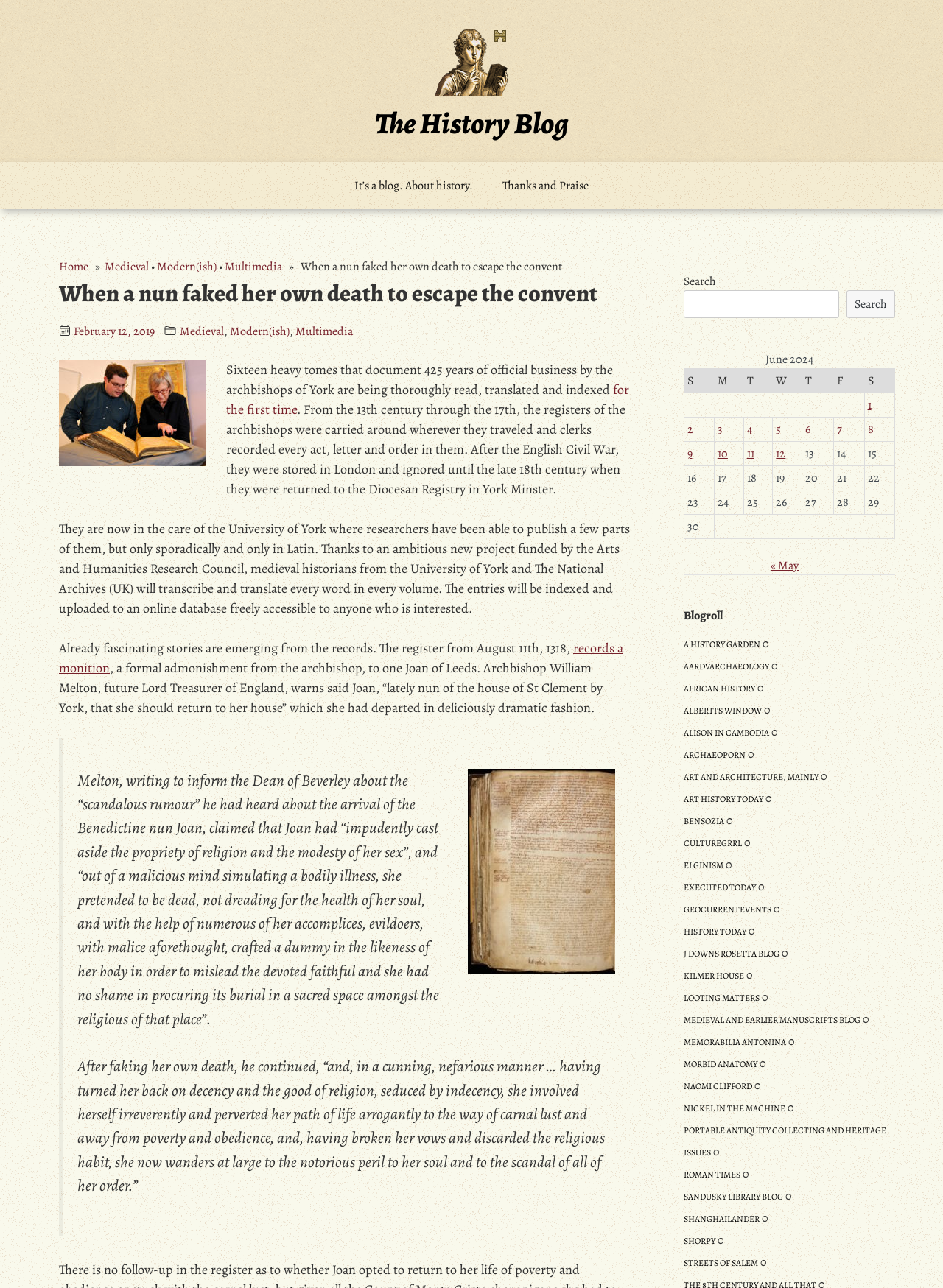Please provide the bounding box coordinates in the format (top-left x, top-left y, bottom-right x, bottom-right y). Remember, all values are floating point numbers between 0 and 1. What is the bounding box coordinate of the region described as: PPC

None